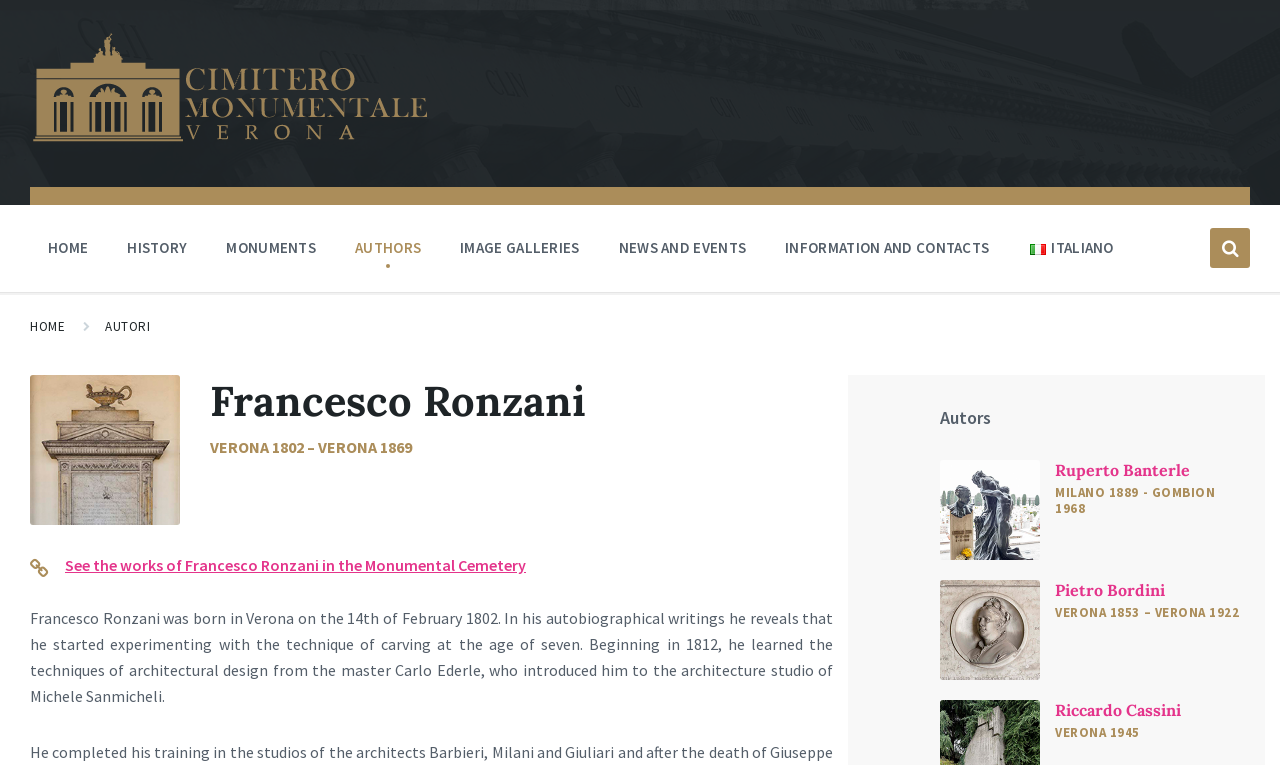Provide the bounding box coordinates, formatted as (top-left x, top-left y, bottom-right x, bottom-right y), with all values being floating point numbers between 0 and 1. Identify the bounding box of the UI element that matches the description: Information and contacts

[0.601, 0.297, 0.785, 0.35]